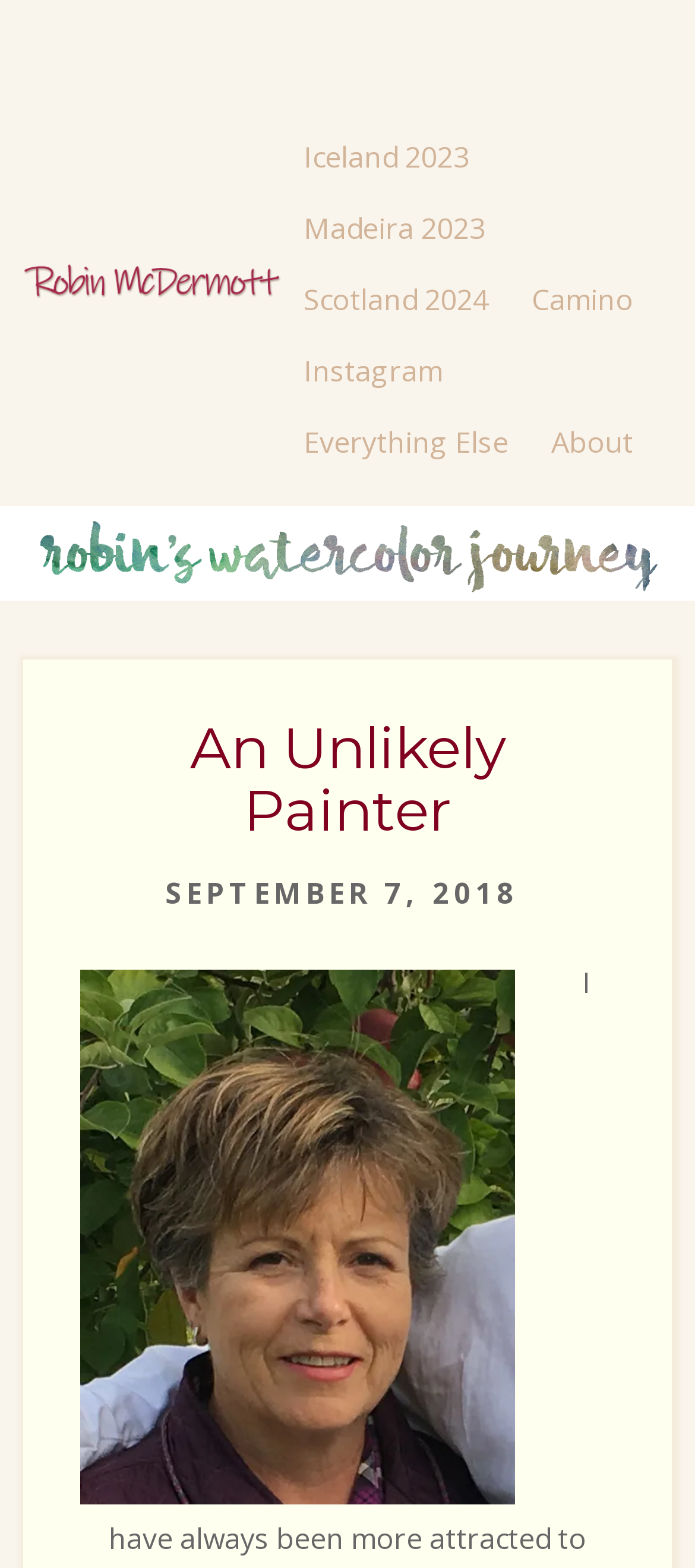Please find and report the primary heading text from the webpage.

An Unlikely Painter